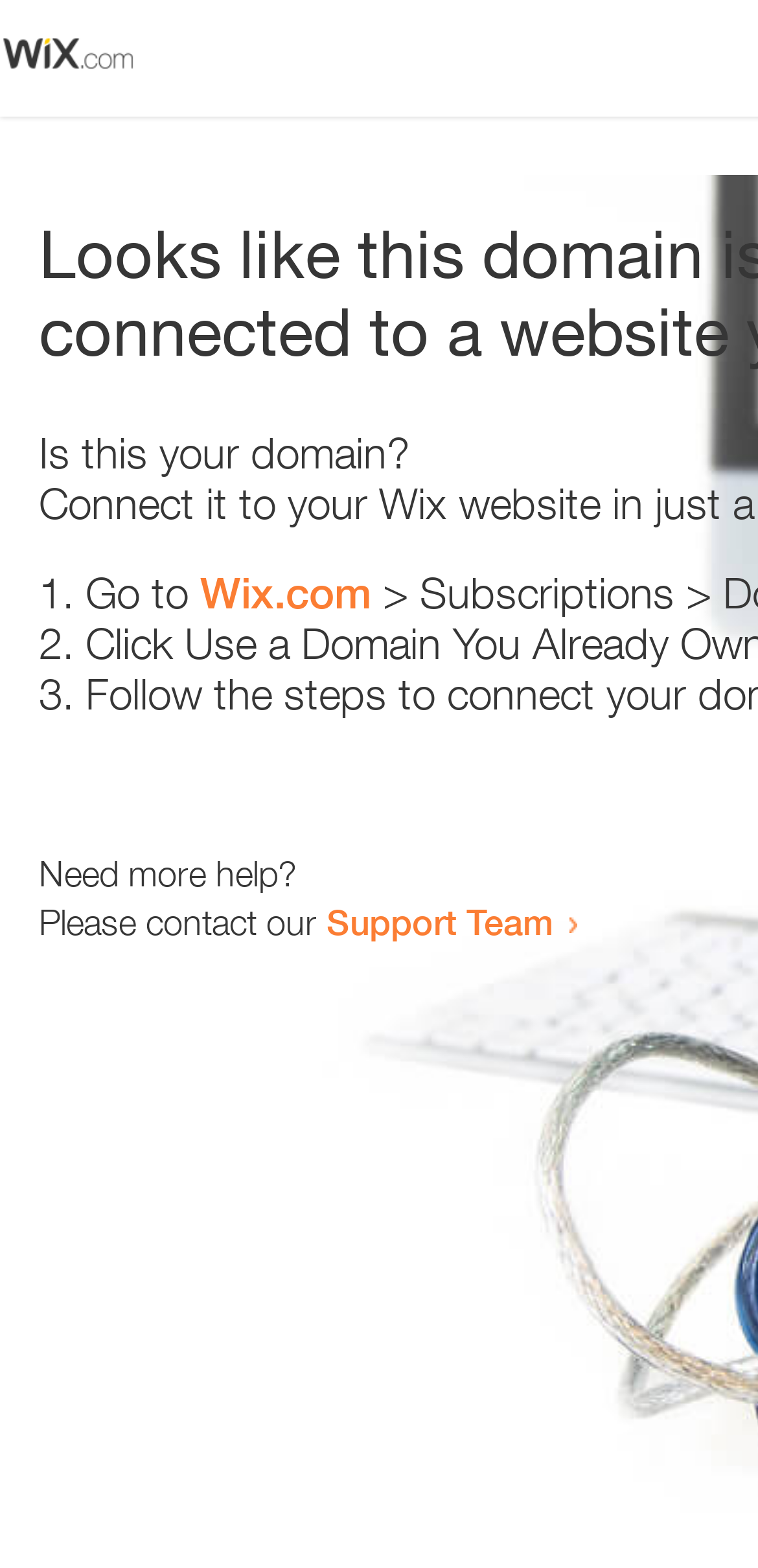Locate the primary headline on the webpage and provide its text.

Looks like this domain isn't
connected to a website yet